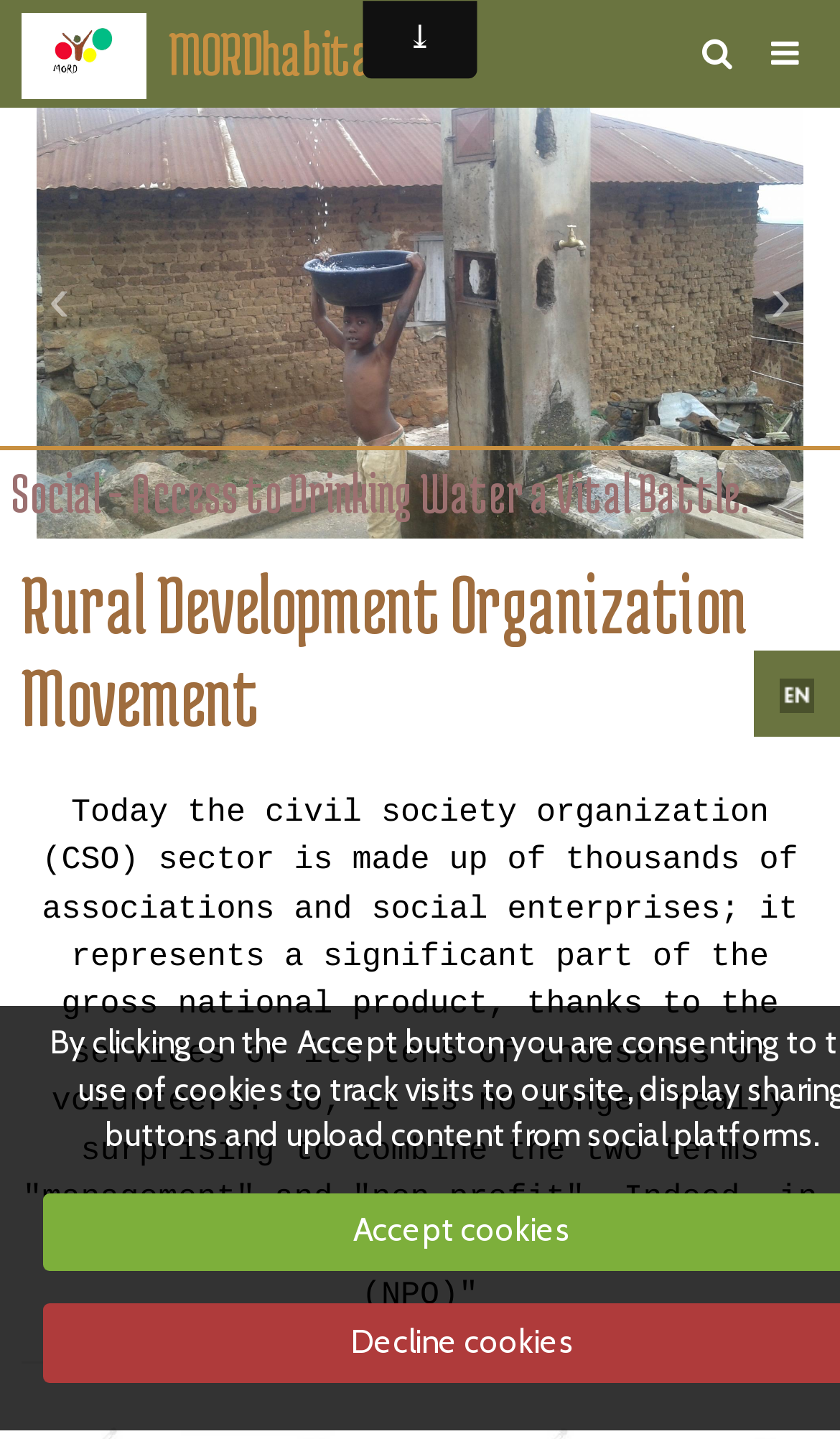Find the bounding box coordinates for the element that must be clicked to complete the instruction: "Read about Rural Development Organization Movement". The coordinates should be four float numbers between 0 and 1, indicated as [left, top, right, bottom].

[0.026, 0.389, 0.974, 0.517]